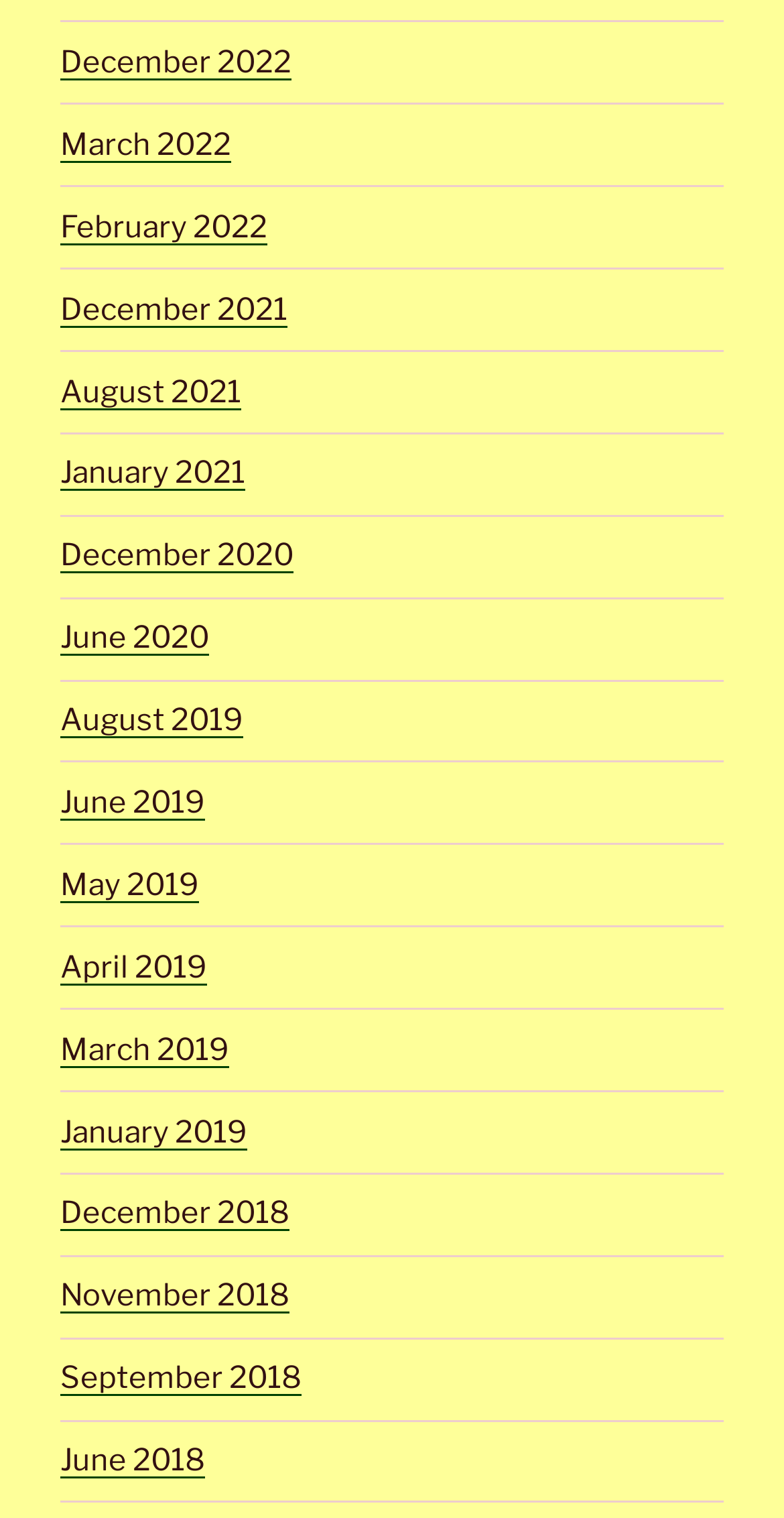Locate the bounding box coordinates of the area to click to fulfill this instruction: "Check December 2021 updates". The bounding box should be presented as four float numbers between 0 and 1, in the order [left, top, right, bottom].

[0.077, 0.192, 0.367, 0.215]